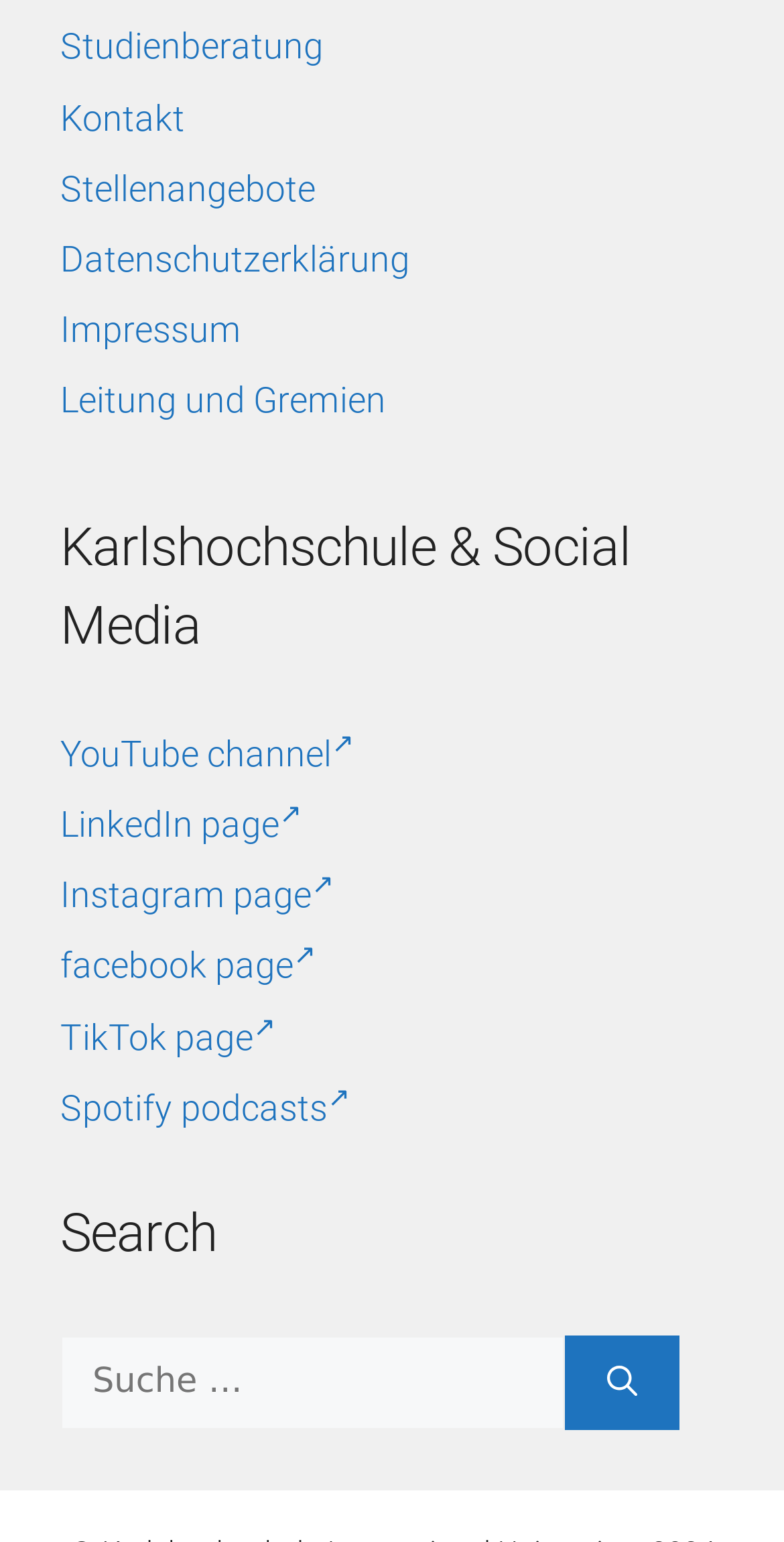Using the details from the image, please elaborate on the following question: What is the function of the 'Studienberatung' link?

The 'Studienberatung' link is located at the top of the page, suggesting that it provides study counseling or guidance services, possibly for students or prospective students.